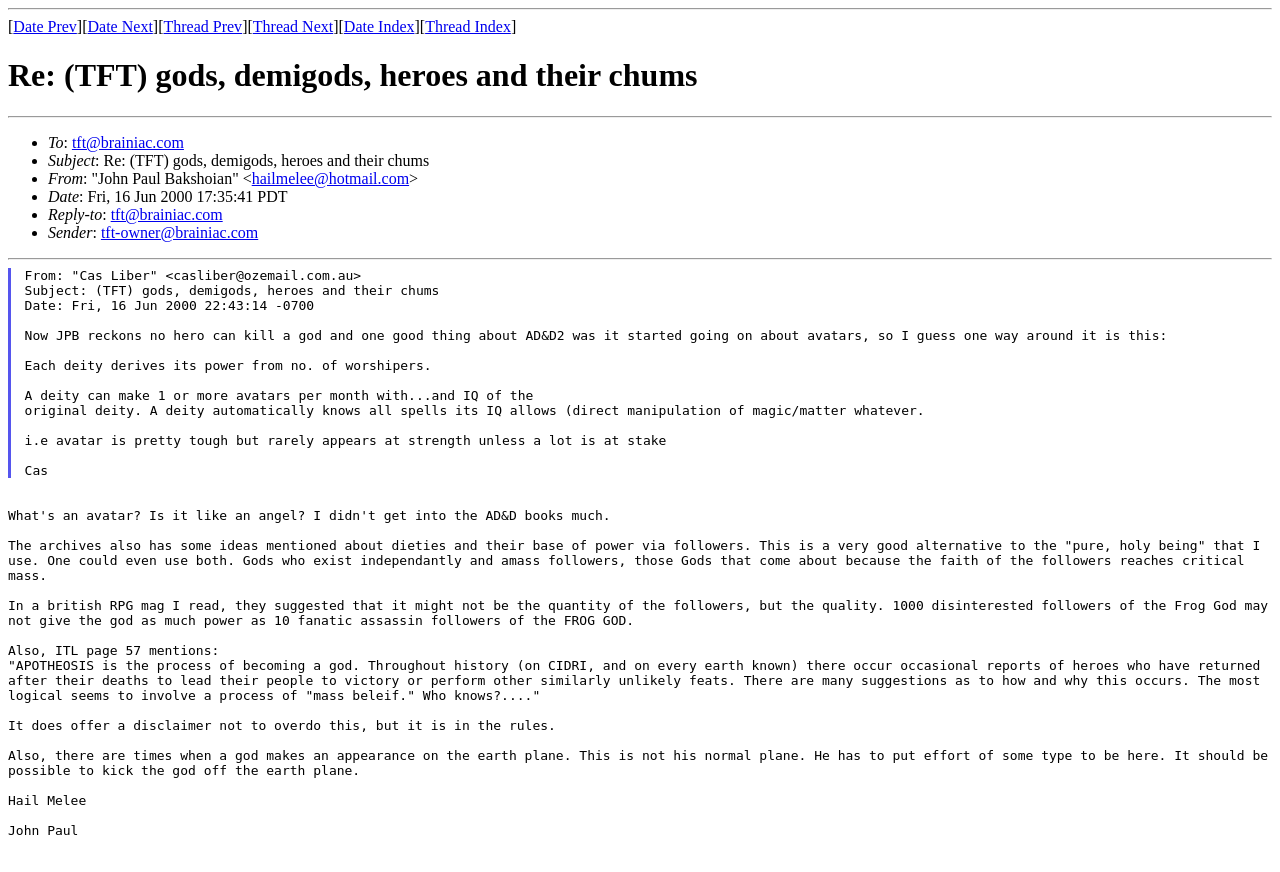Identify and provide the text content of the webpage's primary headline.

Re: (TFT) gods, demigods, heroes and their chums